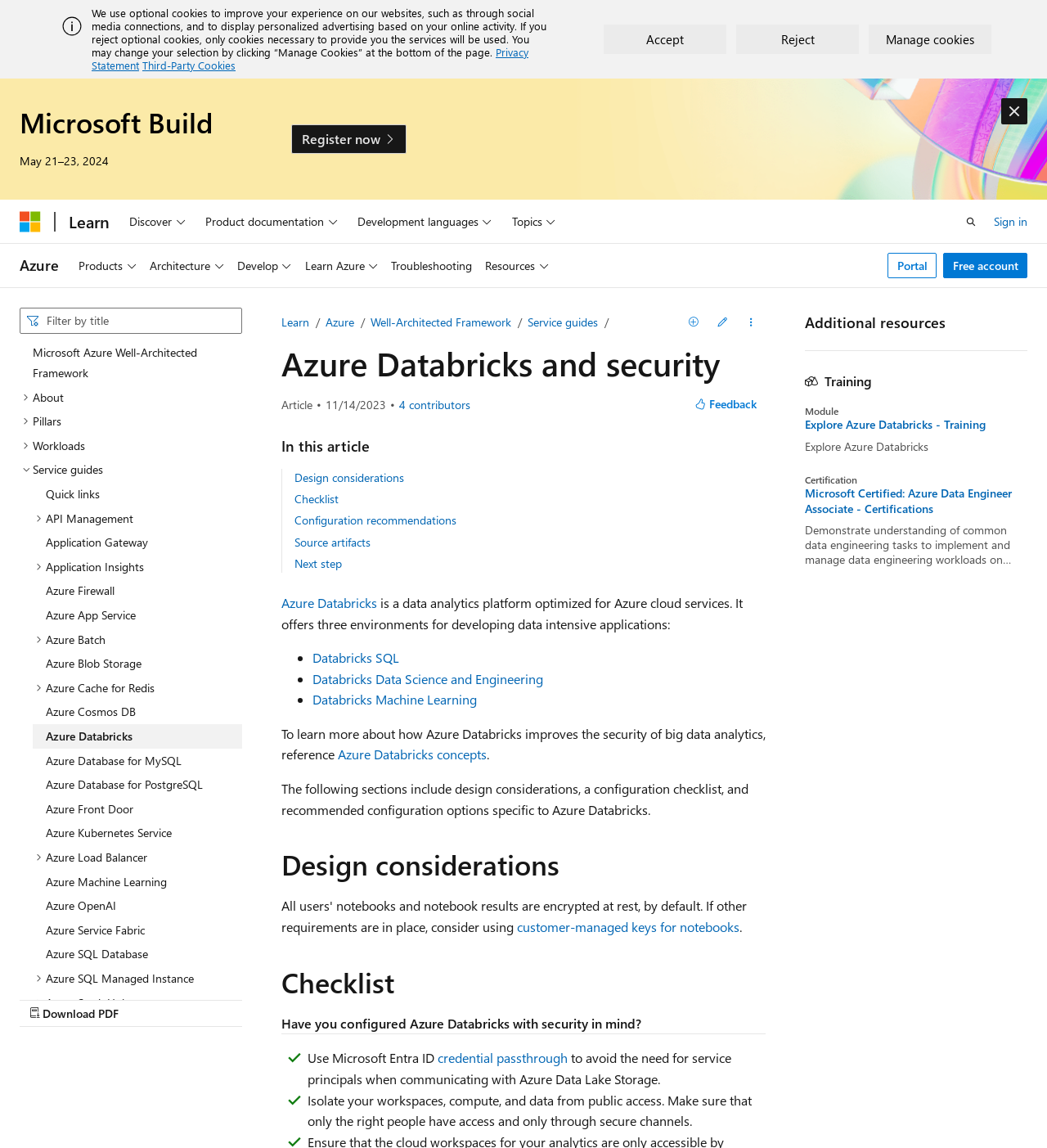Provide the bounding box coordinates of the HTML element this sentence describes: "Databricks Data Science and Engineering". The bounding box coordinates consist of four float numbers between 0 and 1, i.e., [left, top, right, bottom].

[0.298, 0.584, 0.519, 0.599]